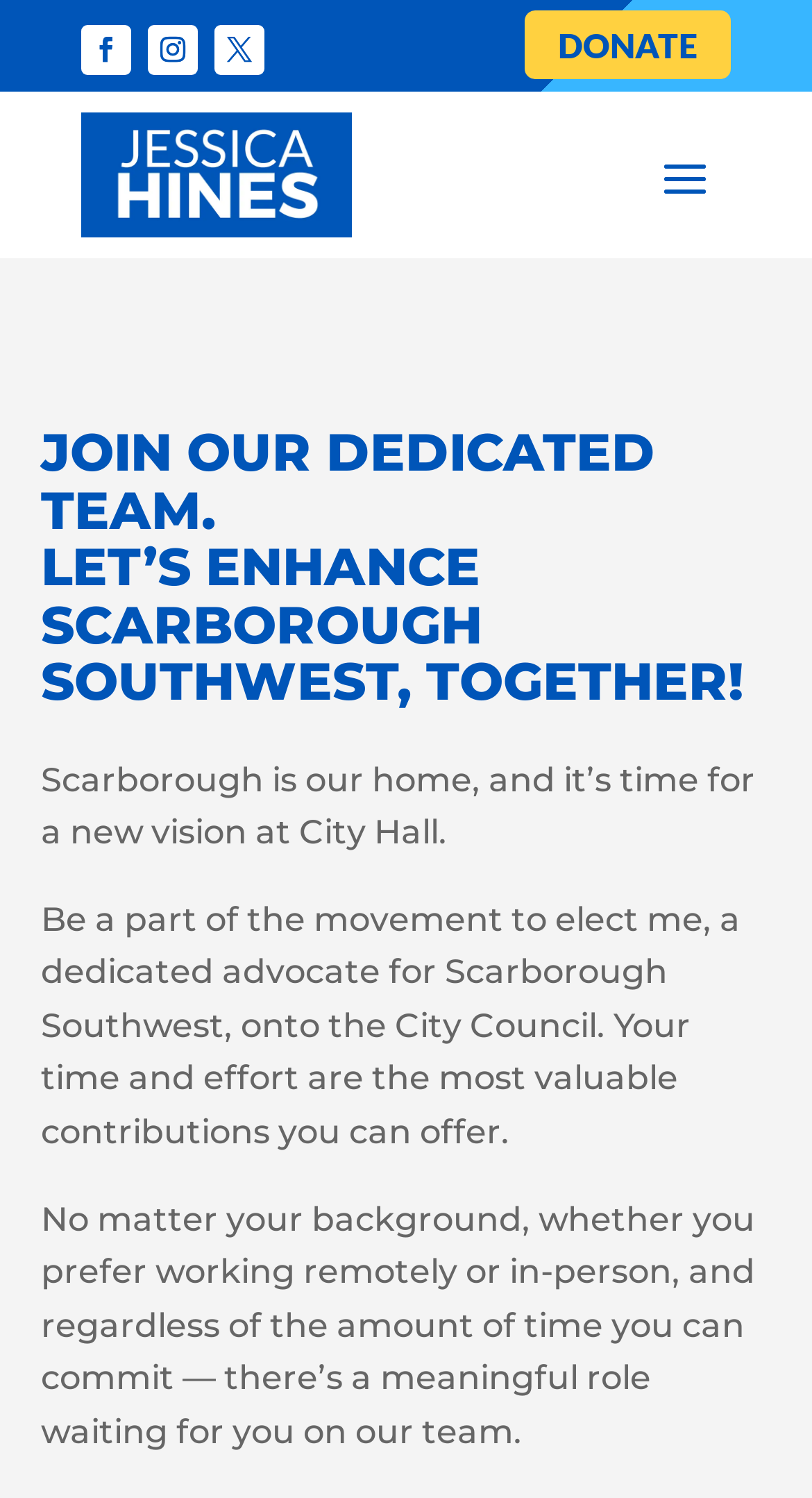What is the tone of the webpage?
Based on the visual, give a brief answer using one word or a short phrase.

Inspirational